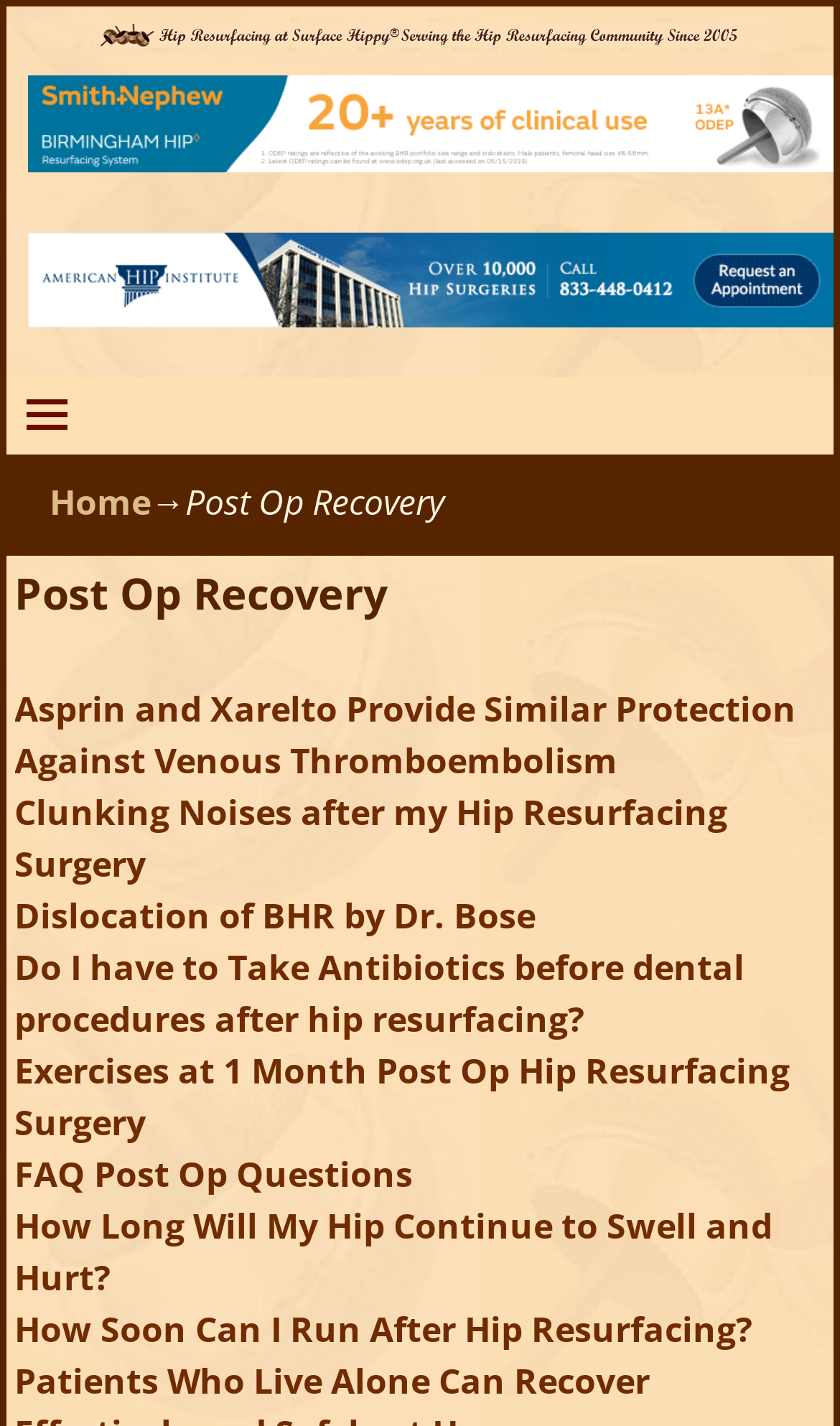What is the name of the website?
Based on the image, respond with a single word or phrase.

Surface Hippy